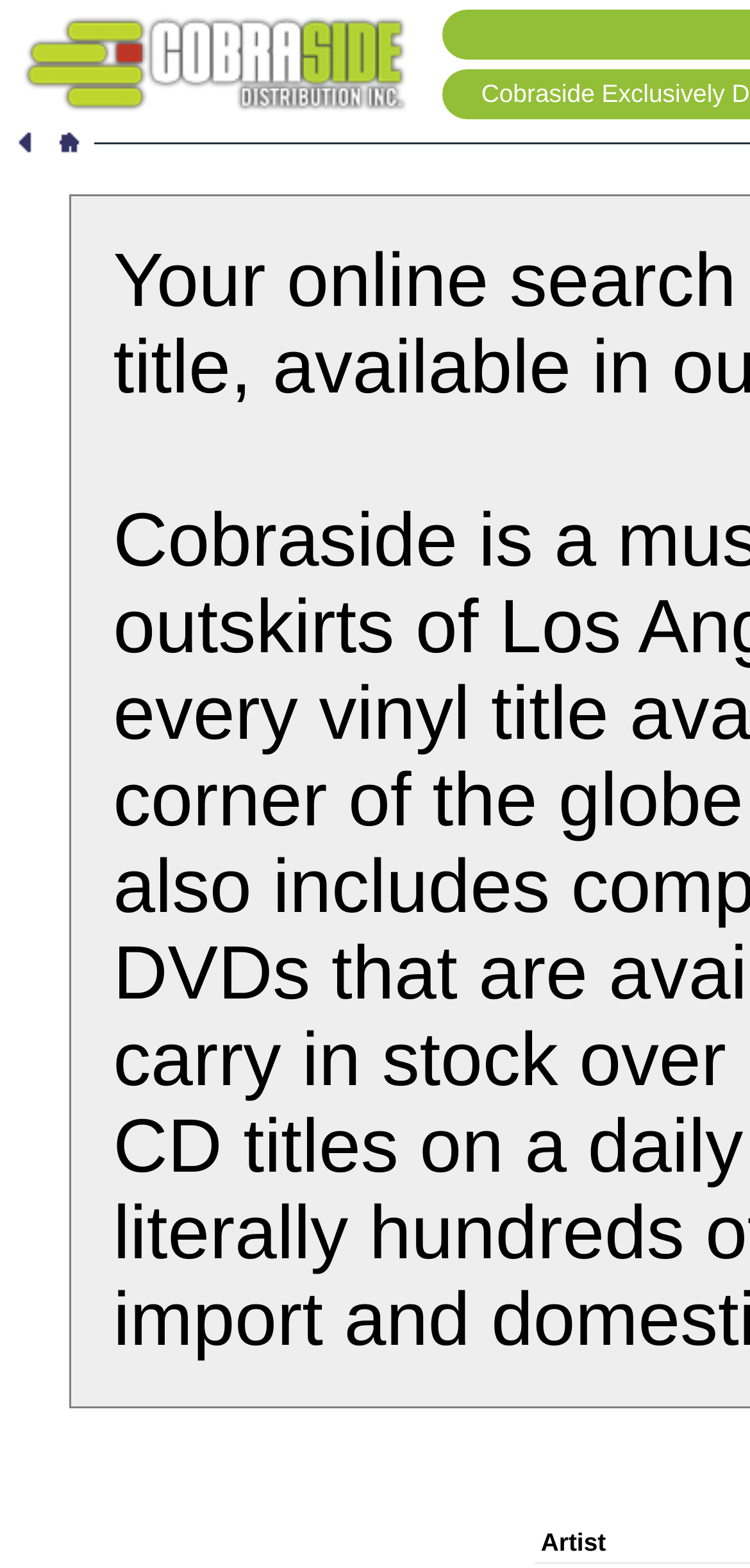Give a one-word or one-phrase response to the question:
What is the catalog number of the album?

TMR 548